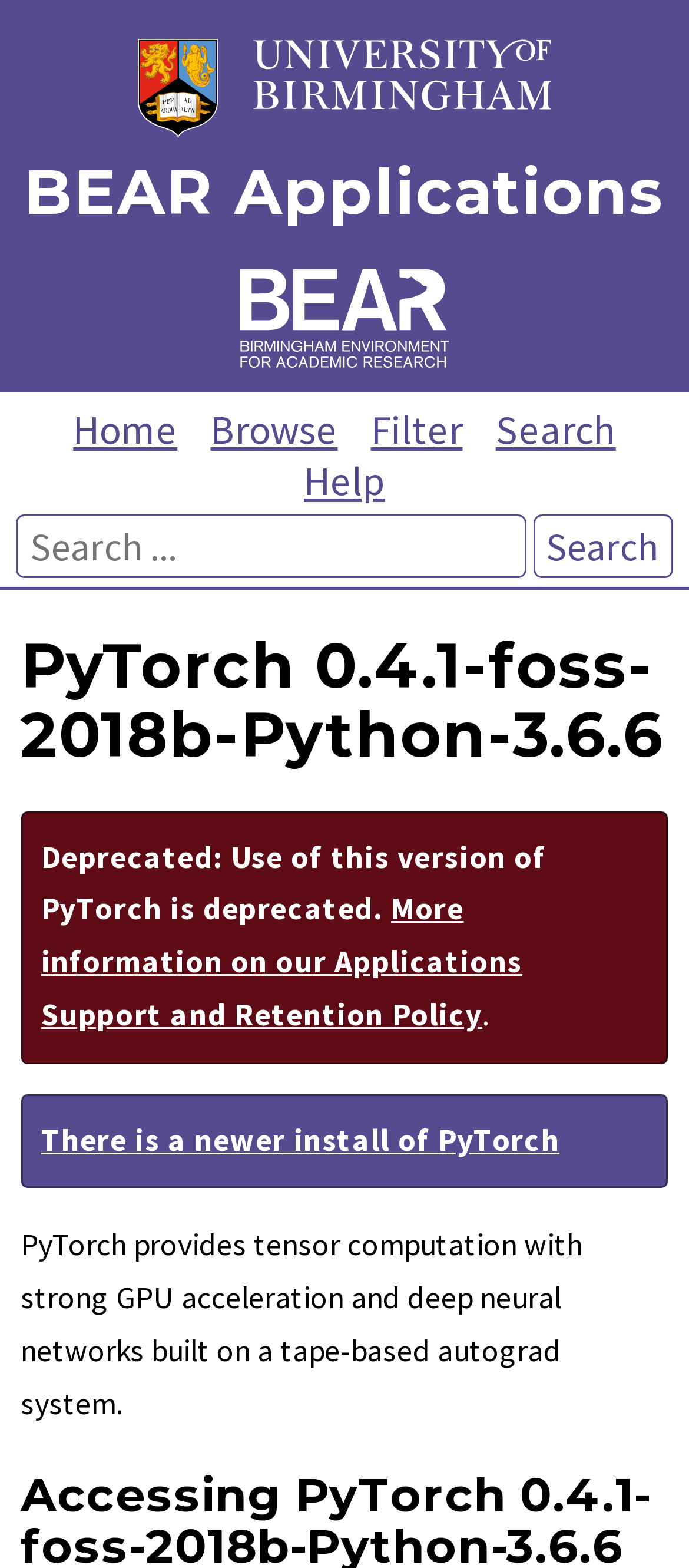Pinpoint the bounding box coordinates of the element that must be clicked to accomplish the following instruction: "View PyTorch 0.4.1-foss-2018b-Python-3.6.6 details". The coordinates should be in the format of four float numbers between 0 and 1, i.e., [left, top, right, bottom].

[0.03, 0.404, 0.97, 0.491]